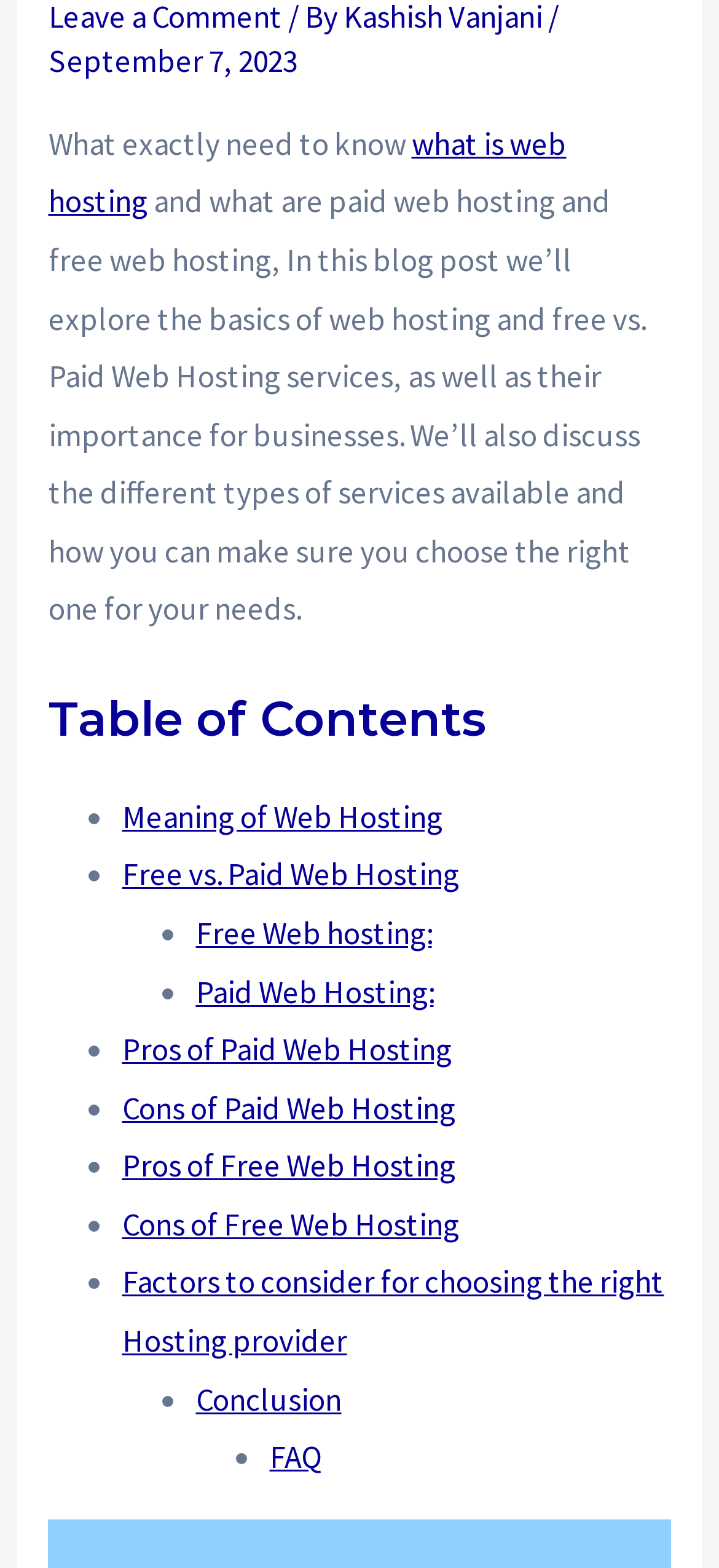Given the element description: "Meaning of Web Hosting", predict the bounding box coordinates of this UI element. The coordinates must be four float numbers between 0 and 1, given as [left, top, right, bottom].

[0.17, 0.508, 0.616, 0.534]